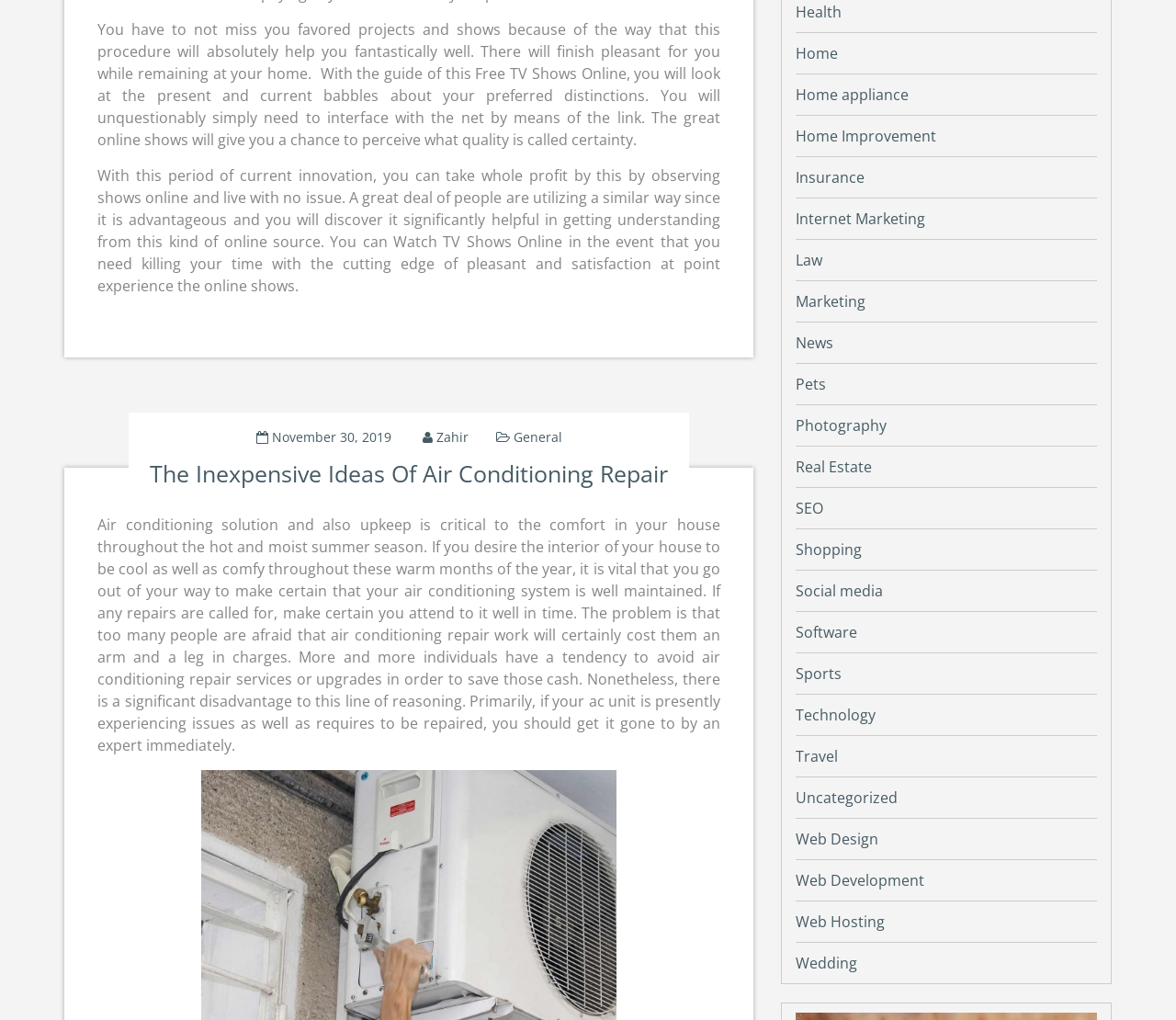Extract the bounding box coordinates for the HTML element that matches this description: "SEO". The coordinates should be four float numbers between 0 and 1, i.e., [left, top, right, bottom].

[0.677, 0.488, 0.7, 0.508]